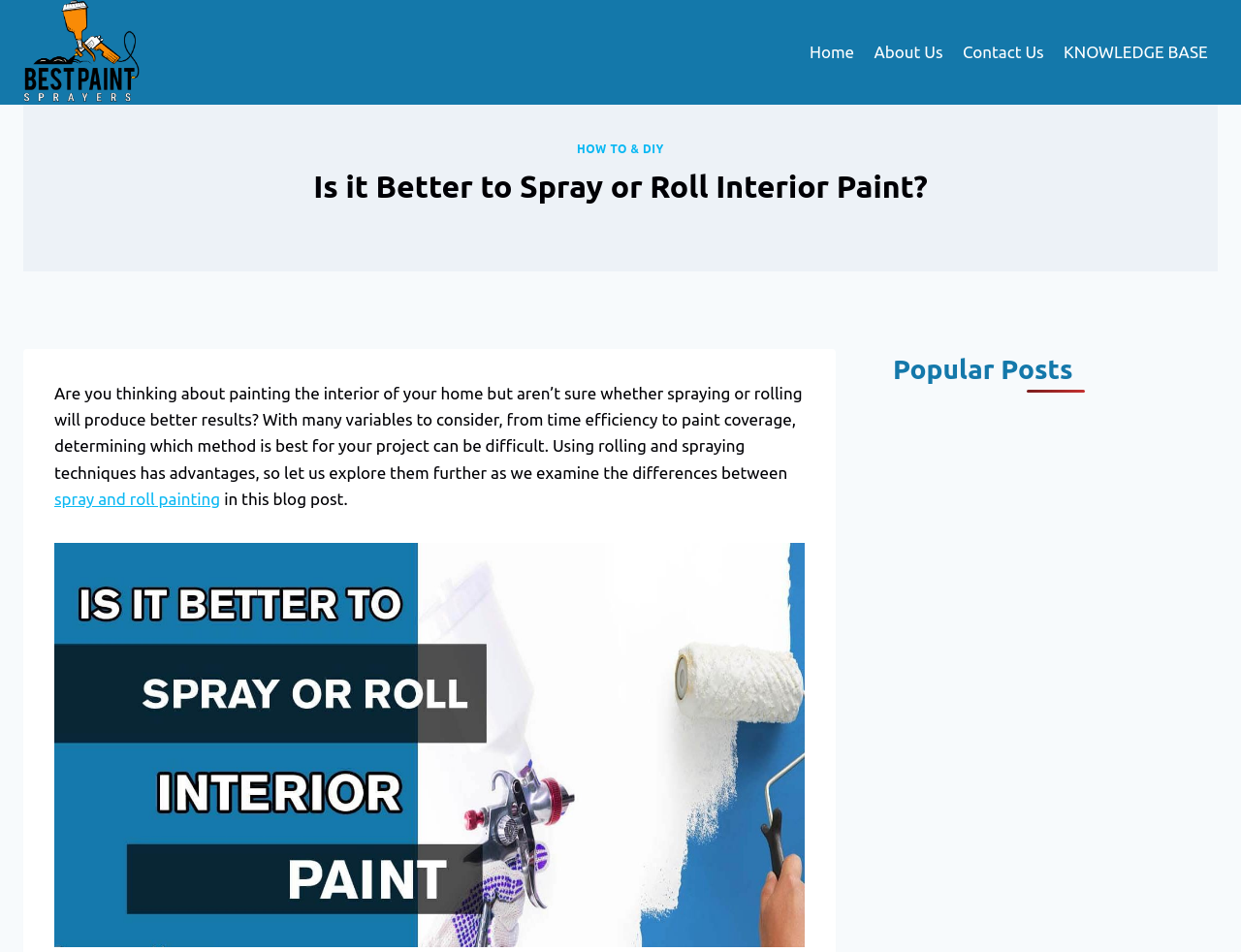Specify the bounding box coordinates for the region that must be clicked to perform the given instruction: "Navigate to the 'Home' page".

[0.644, 0.031, 0.696, 0.079]